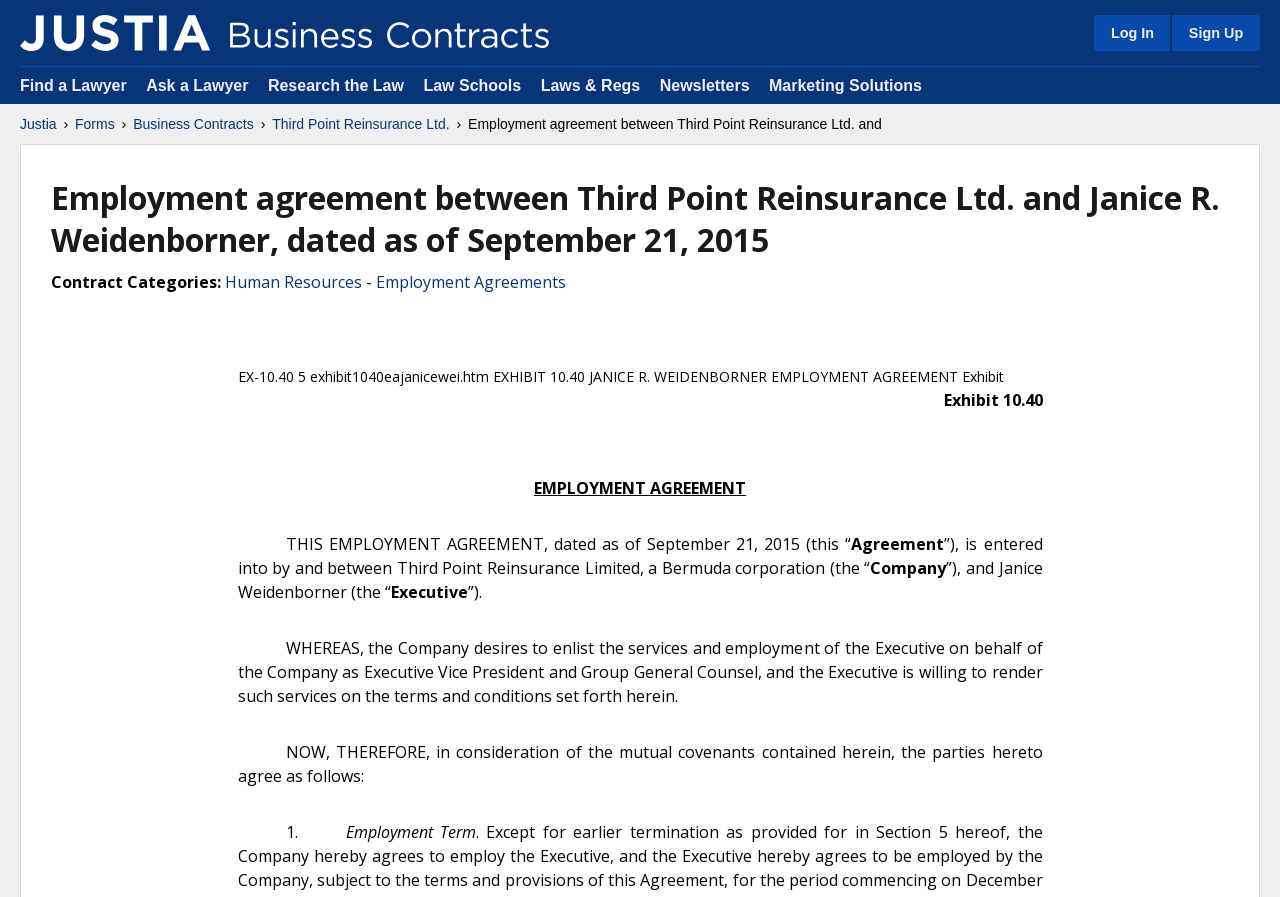Utilize the details in the image to give a detailed response to the question: What is the position of Janice R. Weidenborner in the company?

I found the answer by reading the text 'WHEREAS, the Company desires to enlist the services and employment of the Executive on behalf of the Company as Executive Vice President and Group General Counsel, and the Executive is willing to render such services on the terms and conditions set forth herein.' which is a part of the employment agreement. It clearly states that Janice R. Weidenborner's position in the company is Executive Vice President and Group General Counsel.